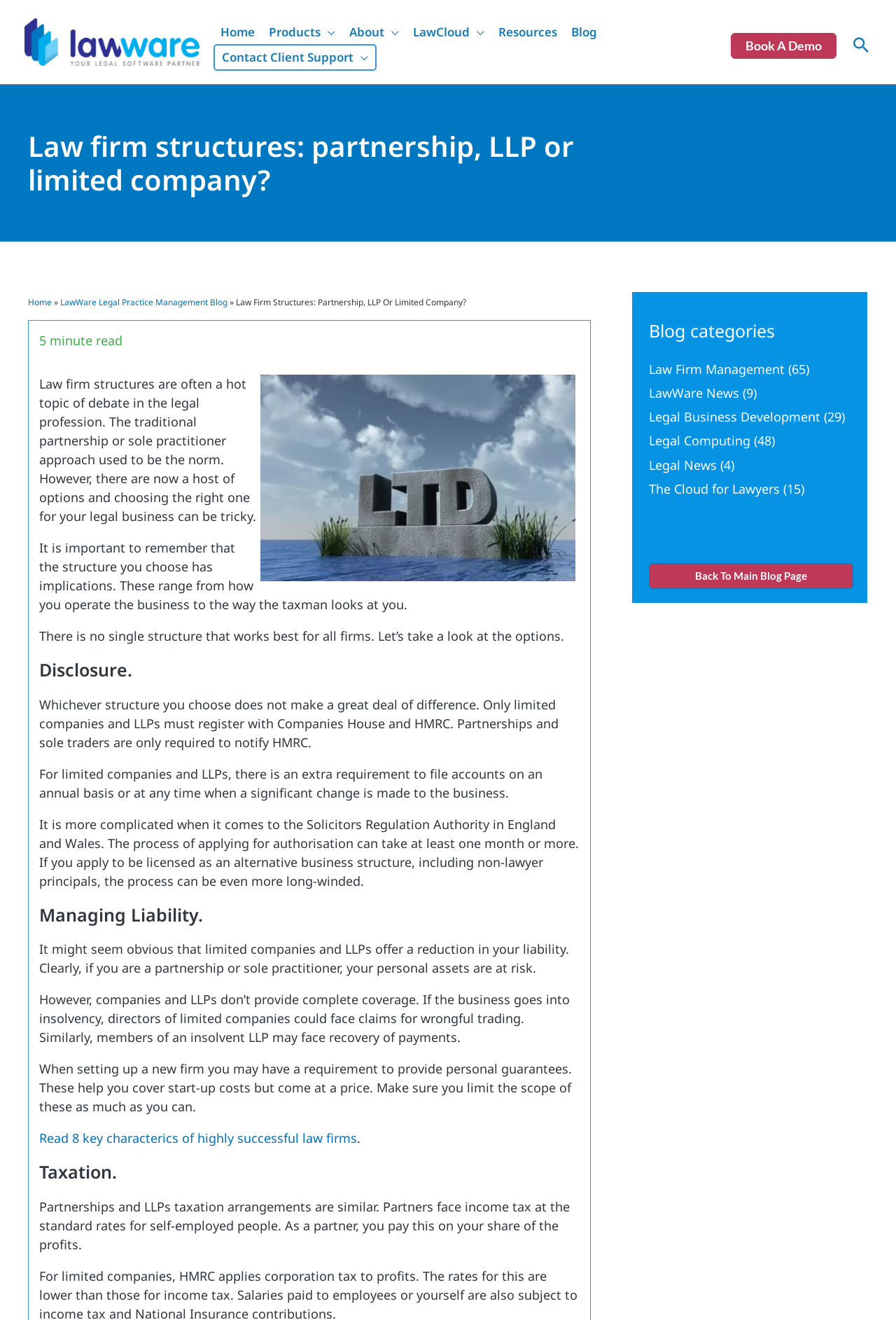Given the element description "Law Firm Management" in the screenshot, predict the bounding box coordinates of that UI element.

[0.724, 0.274, 0.868, 0.285]